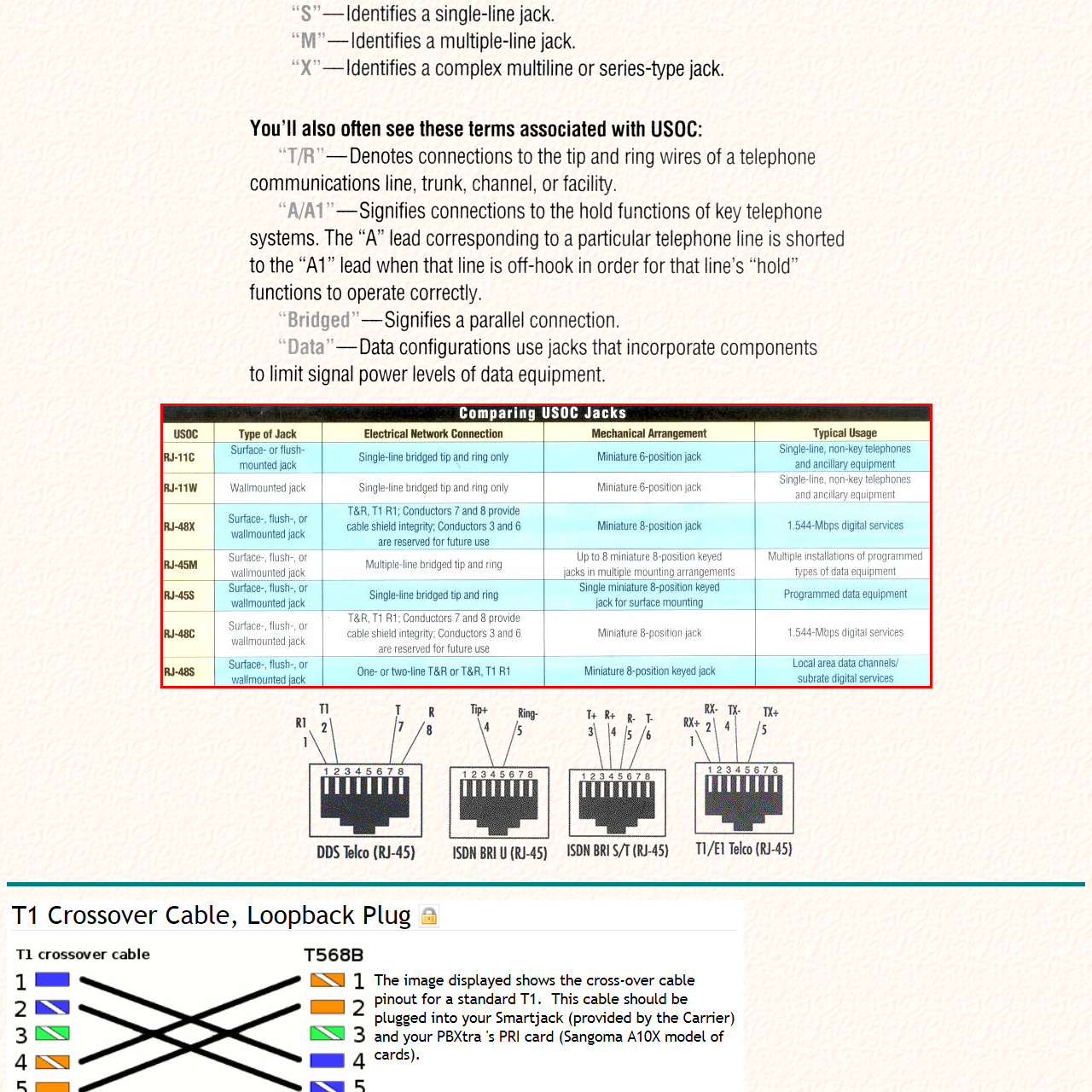What type of connectors does RJ-45M use?
Review the image highlighted by the red bounding box and respond with a brief answer in one word or phrase.

Miniature 8-position connectors